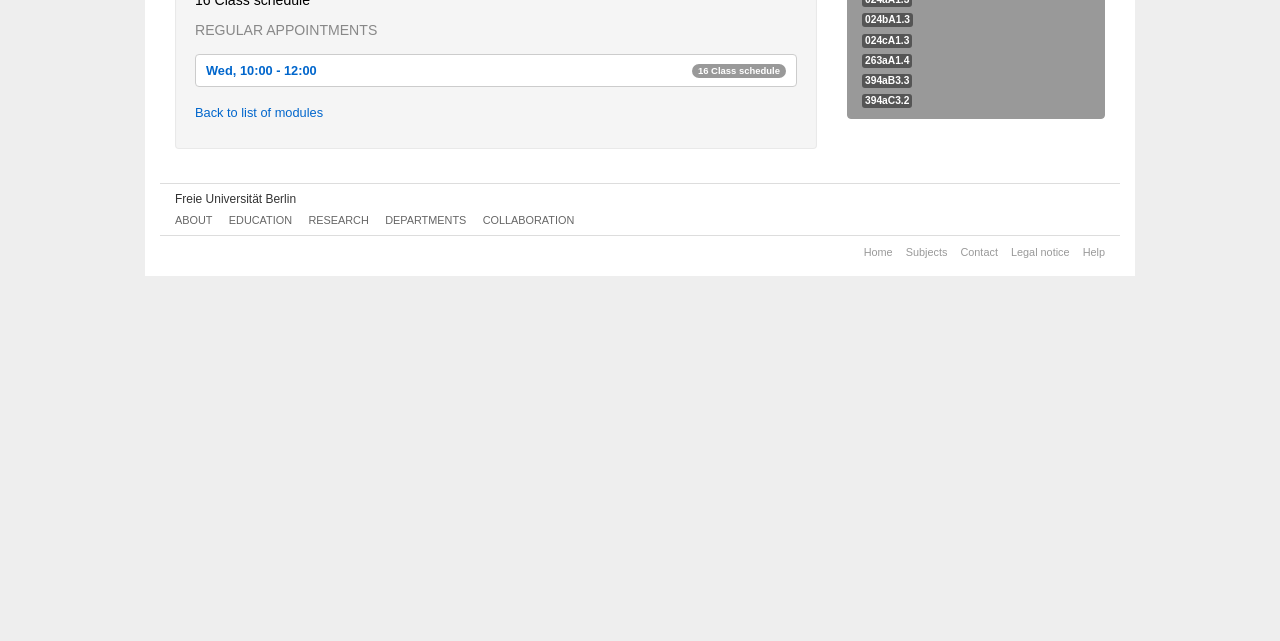Bounding box coordinates are specified in the format (top-left x, top-left y, bottom-right x, bottom-right y). All values are floating point numbers bounded between 0 and 1. Please provide the bounding box coordinate of the region this sentence describes: Legal notice

[0.79, 0.384, 0.836, 0.403]